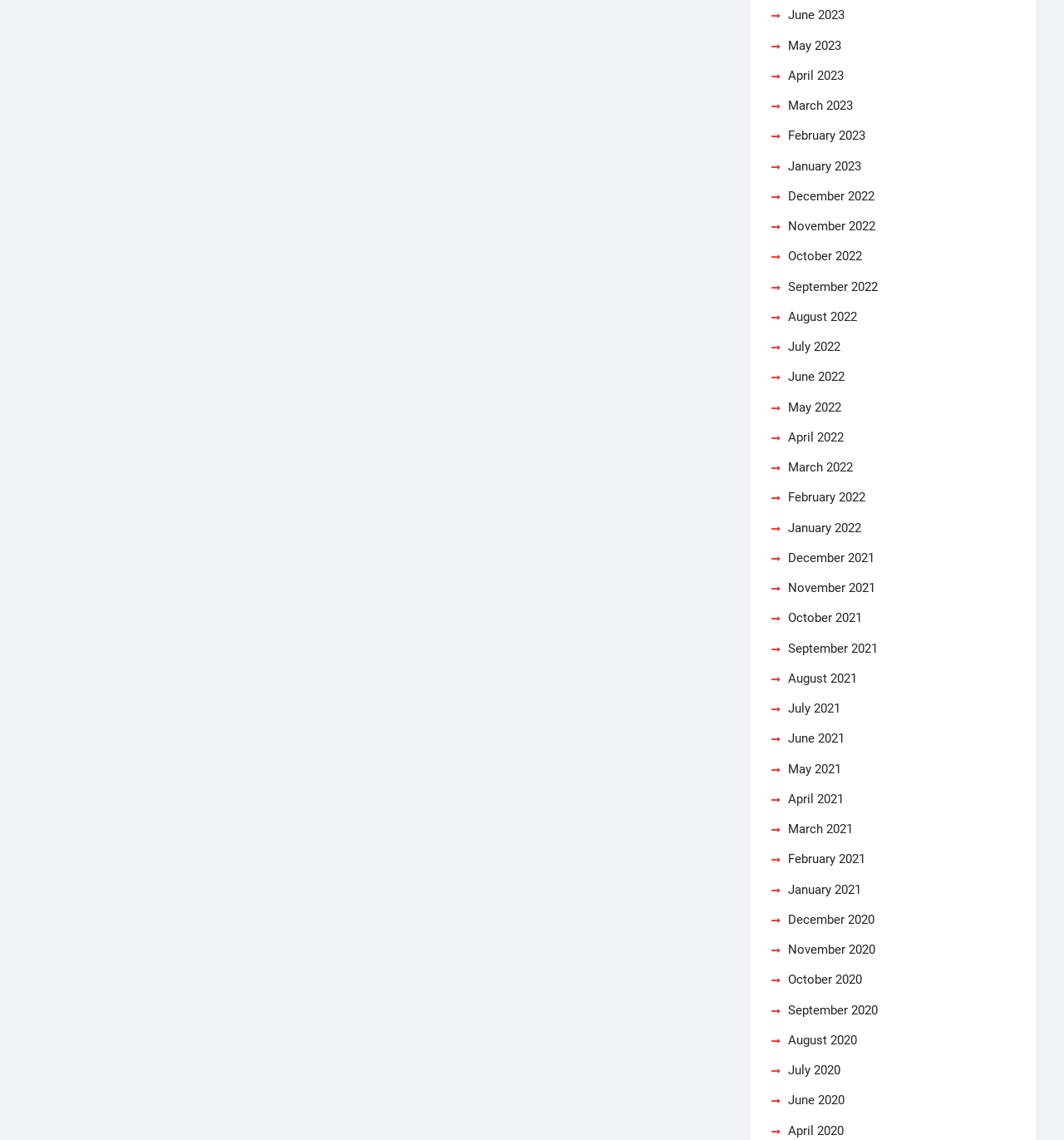Is there a link for May 2022?
Based on the image, provide a one-word or brief-phrase response.

Yes